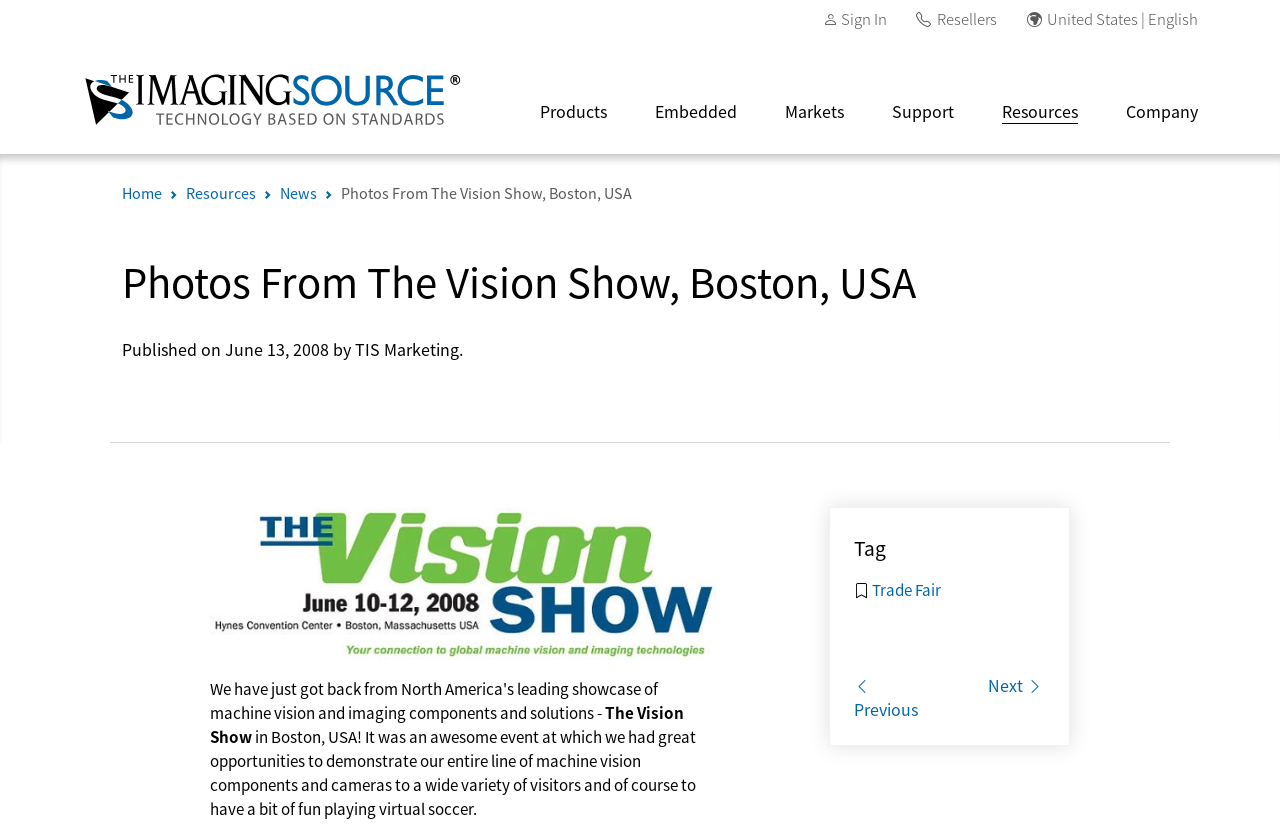Give a one-word or short phrase answer to the question: 
Where was the event held?

Boston, USA